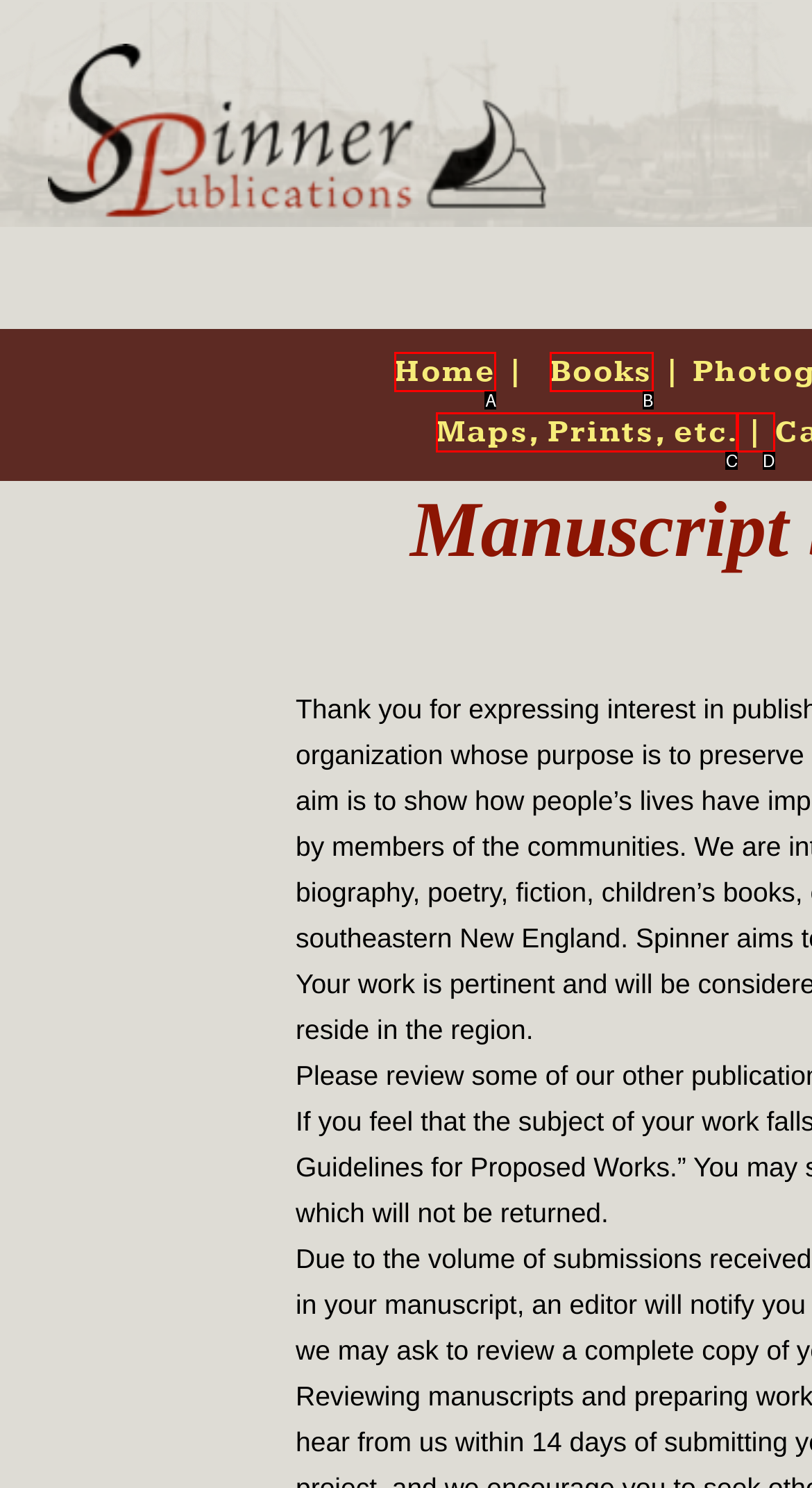From the given choices, identify the element that matches: Maps, Prints, etc.
Answer with the letter of the selected option.

C